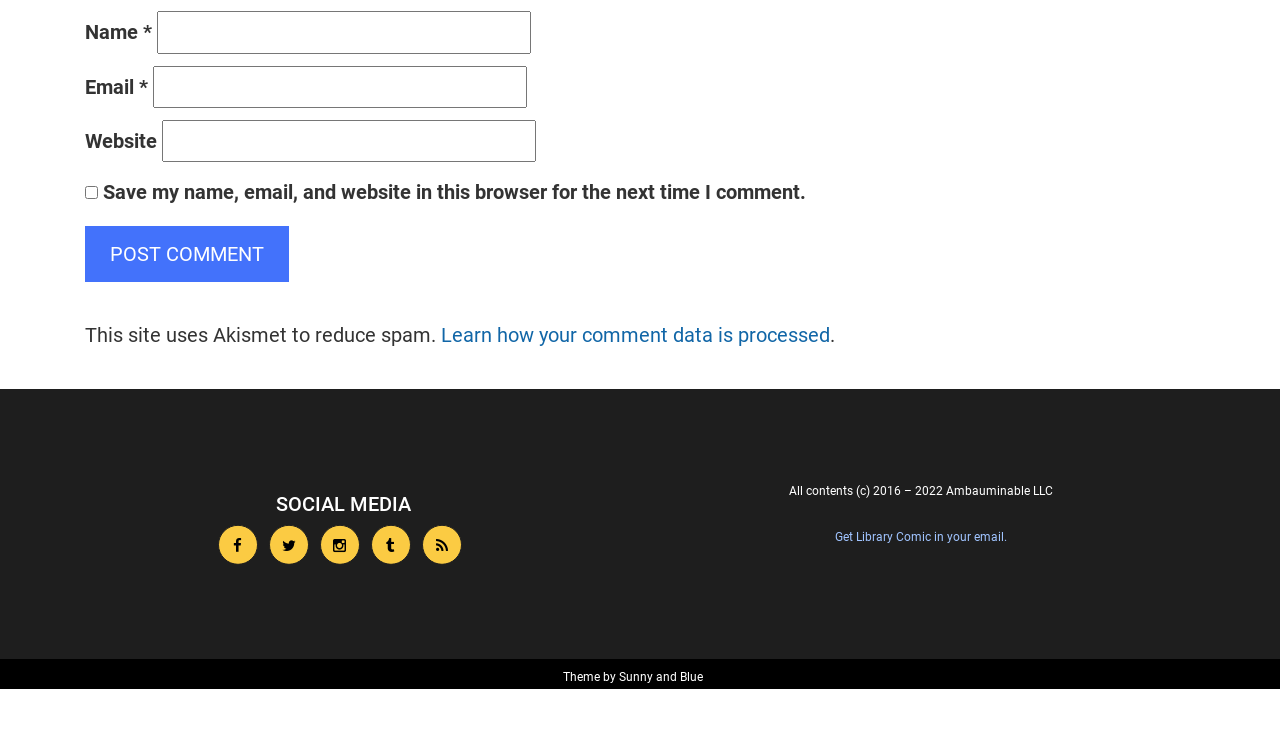Could you please study the image and provide a detailed answer to the question:
What is the purpose of the form?

The form contains fields for name, email, and website, and a checkbox to save the information for future comments. The 'Post Comment' button suggests that the form is used to submit a comment.